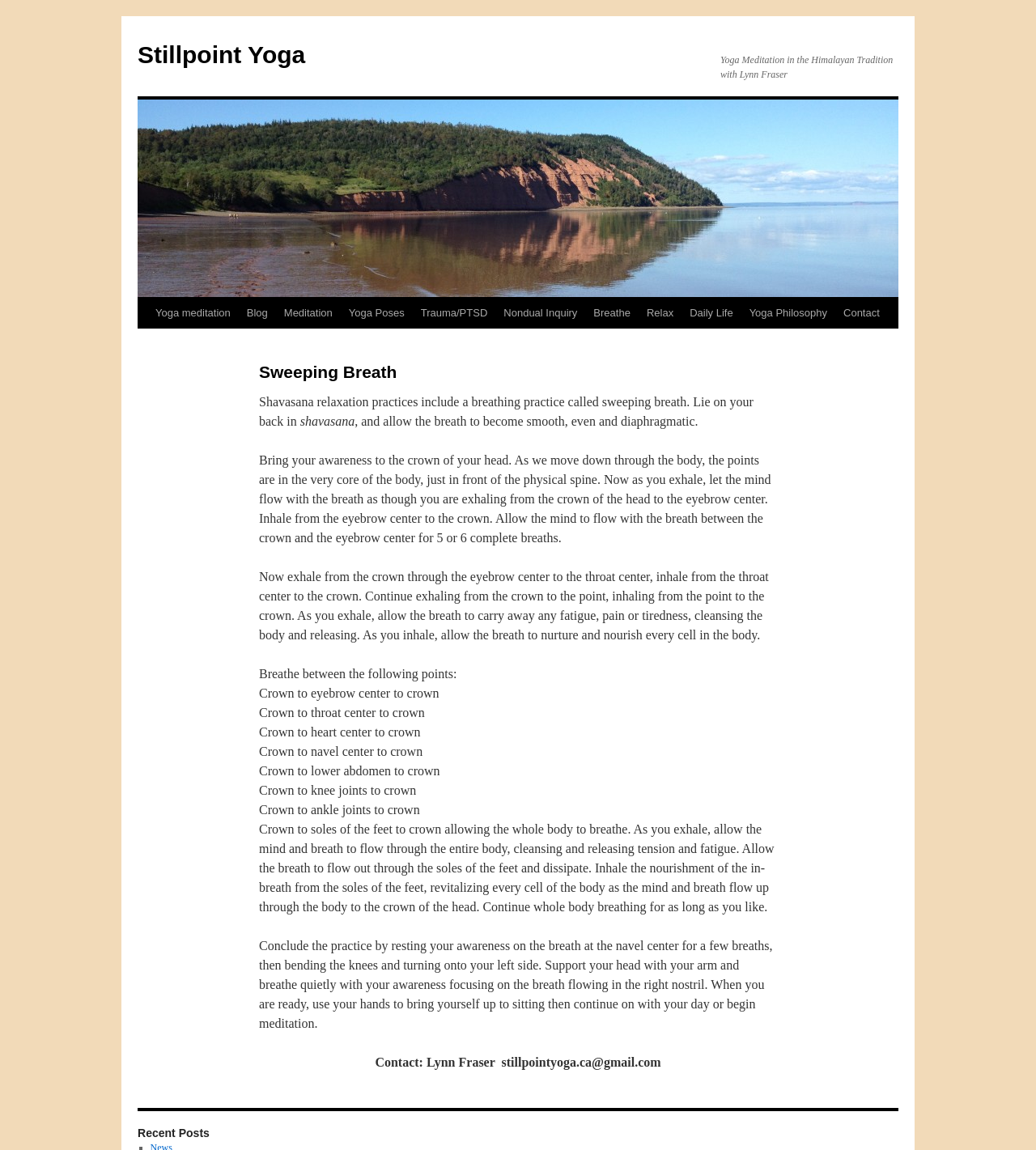What is the purpose of exhaling in the sweeping breath practice?
Based on the image, provide a one-word or brief-phrase response.

Cleansing and releasing